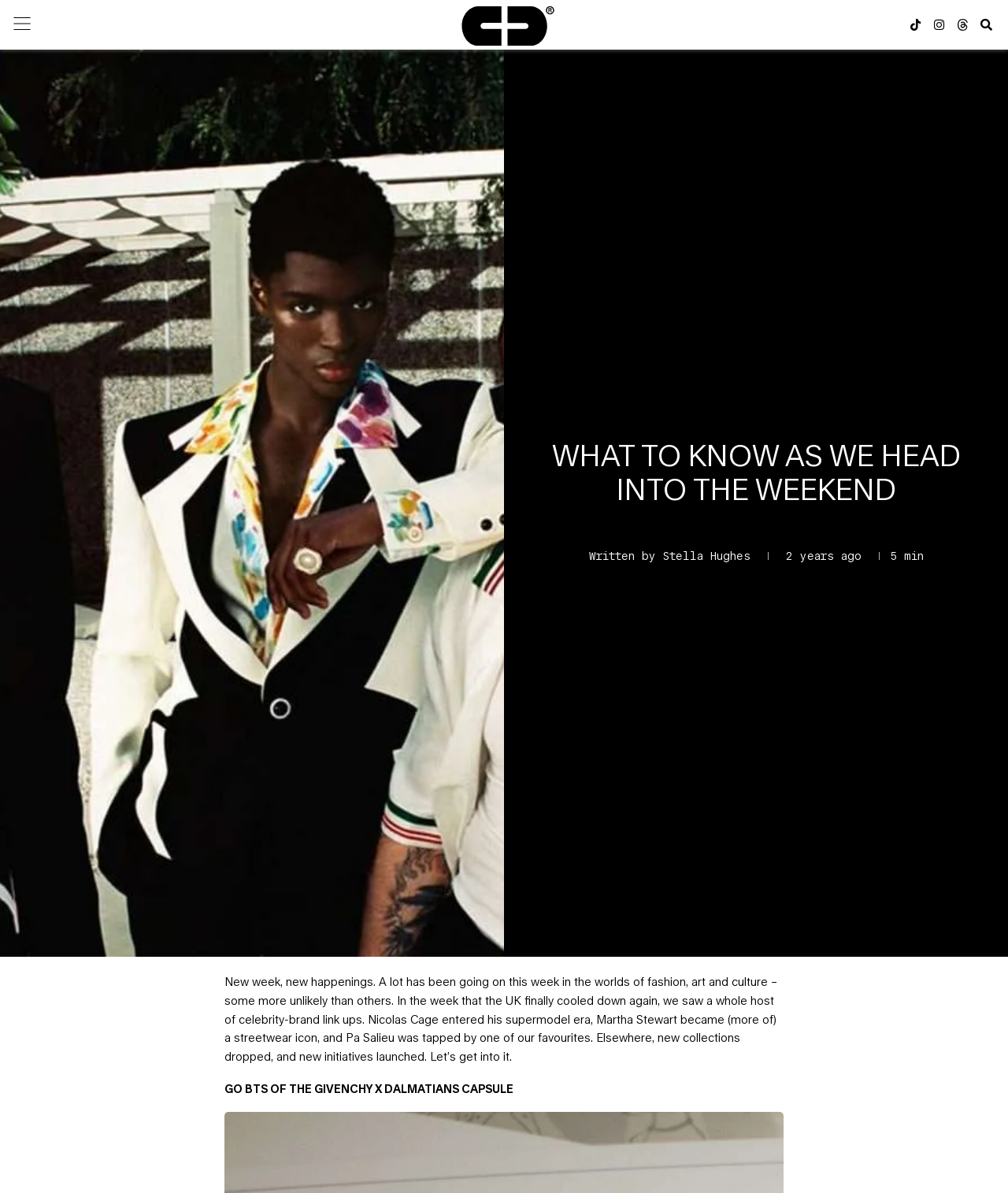How long does it take to read this article?
Using the picture, provide a one-word or short phrase answer.

5 min